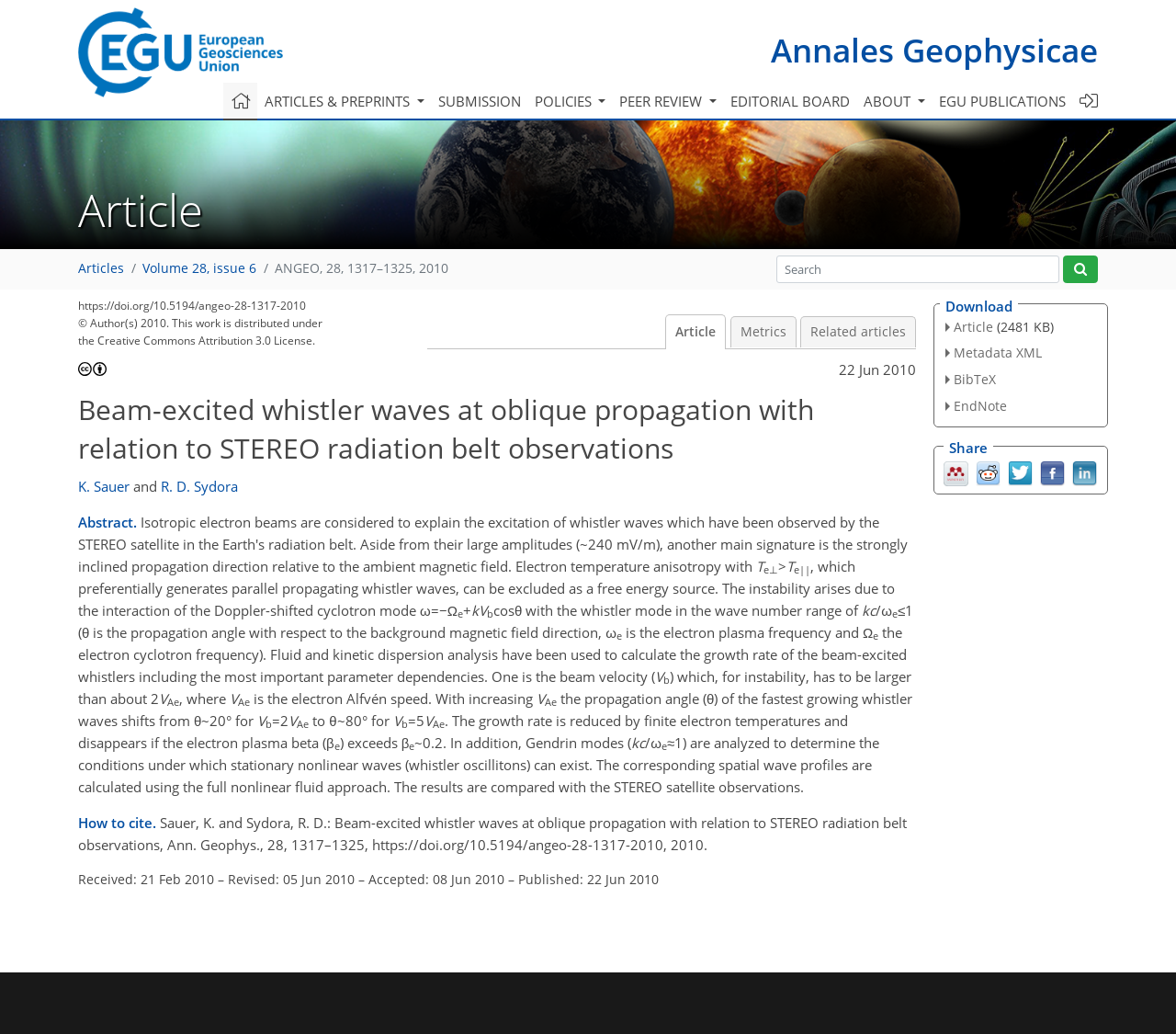Please identify the bounding box coordinates of the area that needs to be clicked to fulfill the following instruction: "Go to the 'EDITORIAL BOARD' page."

[0.615, 0.08, 0.729, 0.116]